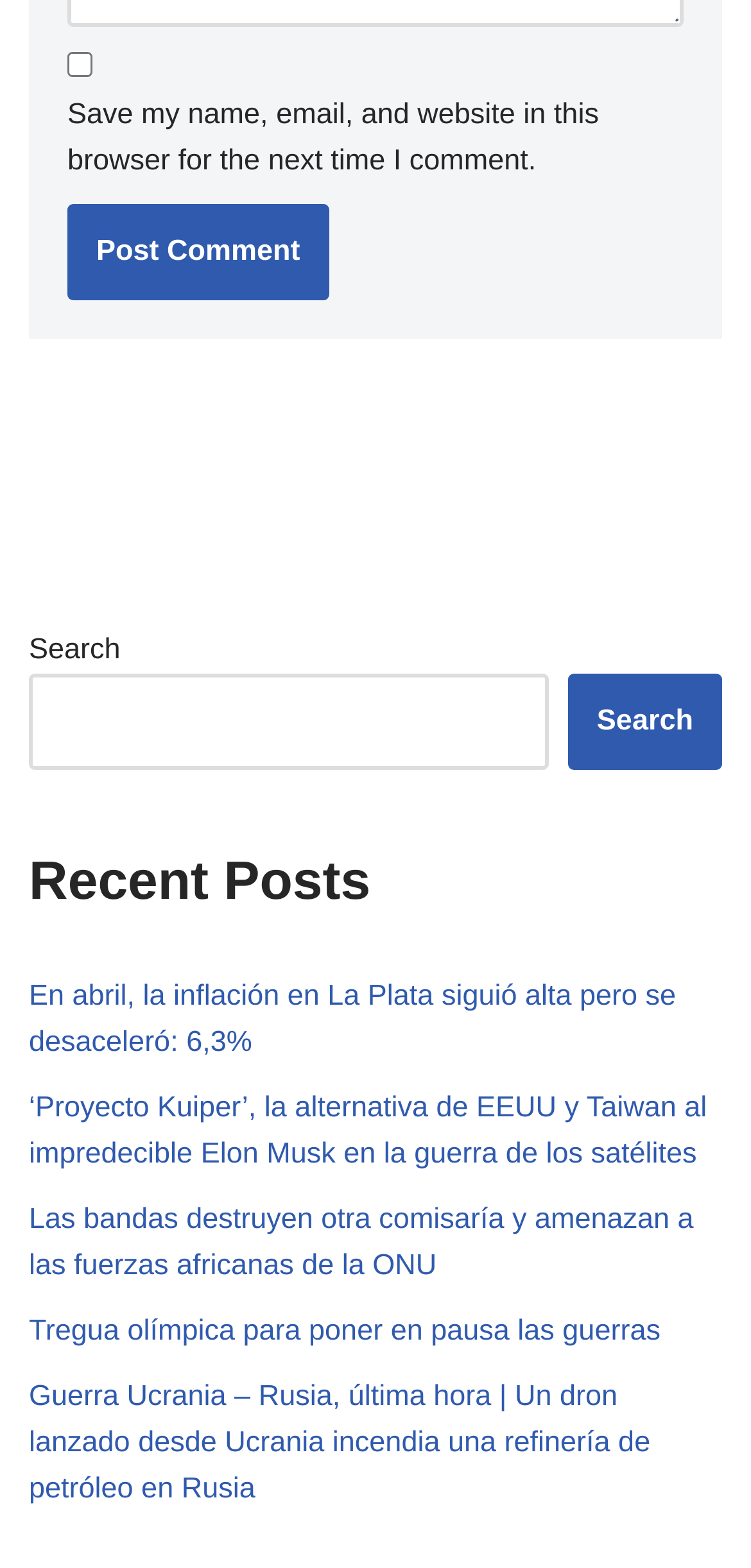Provide the bounding box coordinates in the format (top-left x, top-left y, bottom-right x, bottom-right y). All values are floating point numbers between 0 and 1. Determine the bounding box coordinate of the UI element described as: parent_node: Search name="s"

[0.038, 0.429, 0.731, 0.491]